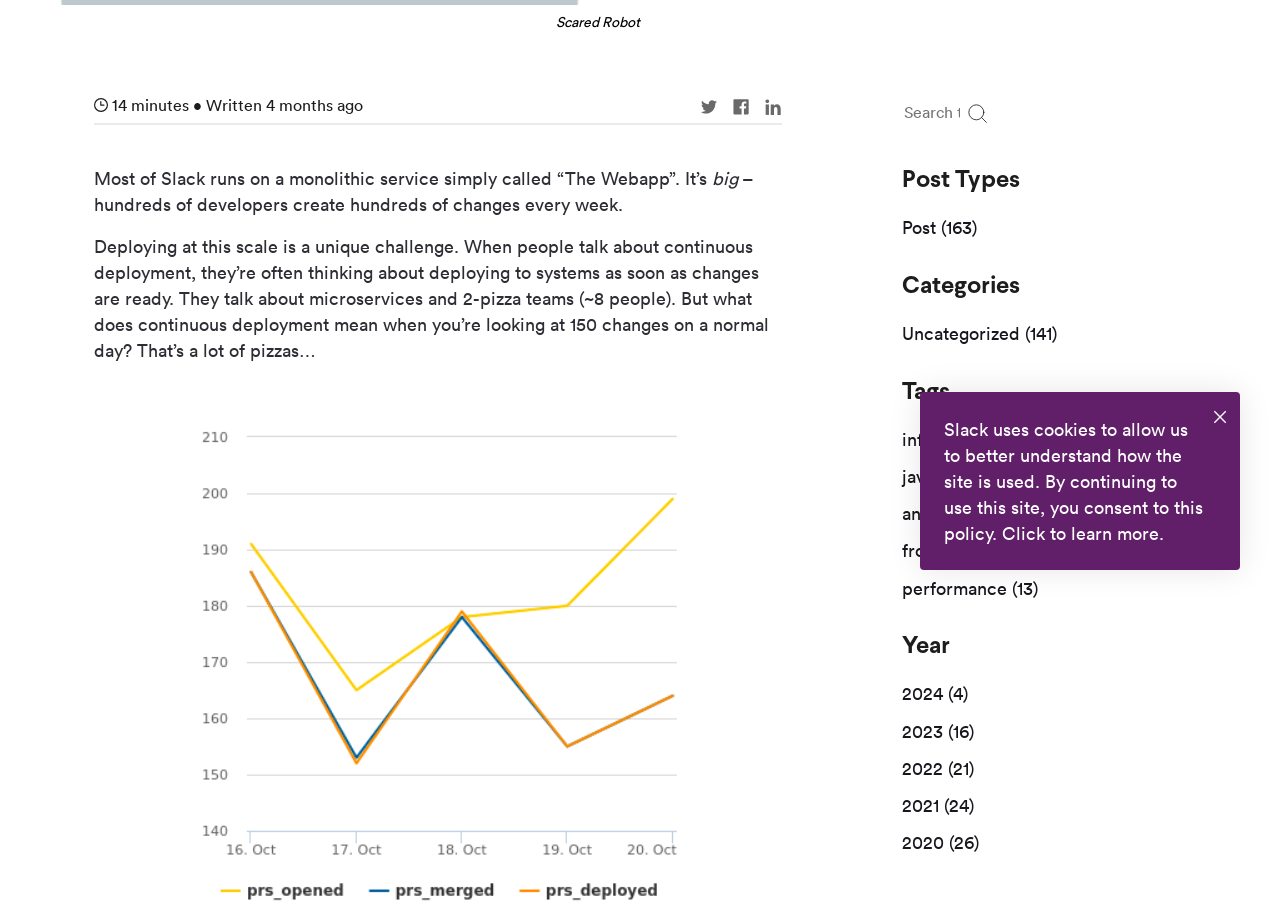Using the webpage screenshot and the element description 2023 (16), determine the bounding box coordinates. Specify the coordinates in the format (top-left x, top-left y, bottom-right x, bottom-right y) with values ranging from 0 to 1.

[0.705, 0.789, 0.761, 0.815]